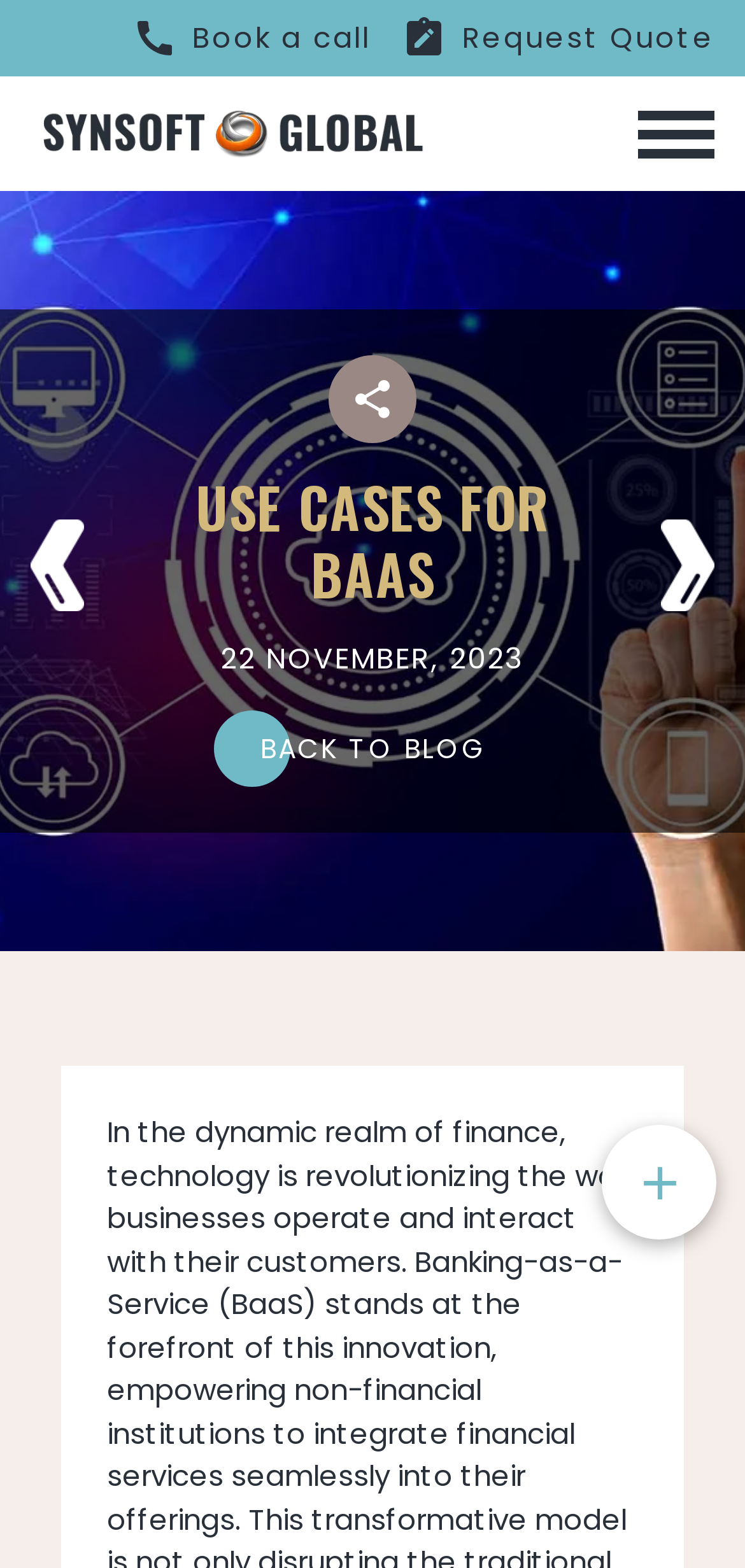How many images are on the webpage?
Please provide an in-depth and detailed response to the question.

I counted the images on the webpage and found four images: 'logo', 'left arrow', 'right arrow', and 'Use Cases for BaaS'.